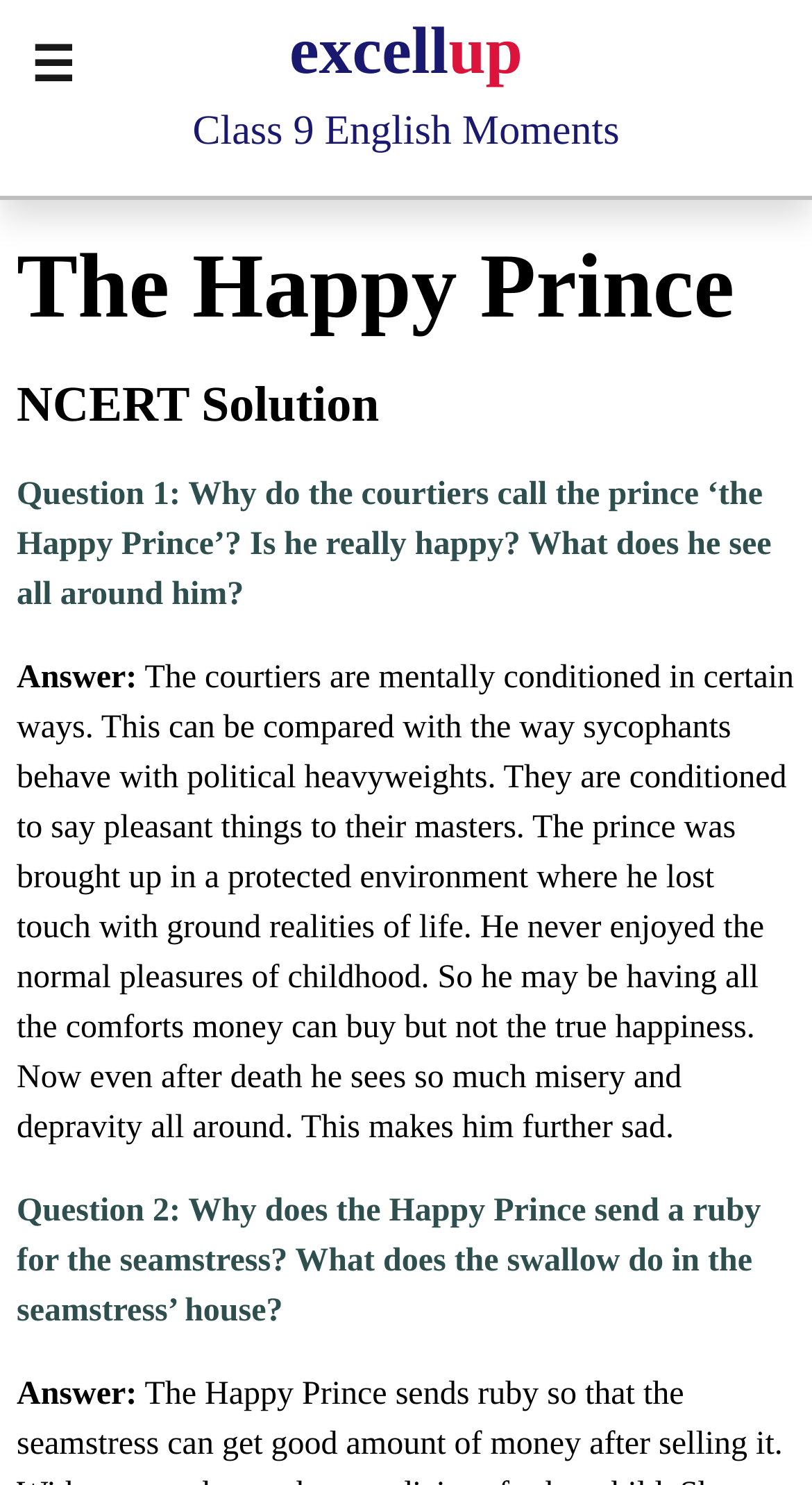Find the bounding box coordinates of the UI element according to this description: "excellup".

[0.356, 0.008, 0.644, 0.059]